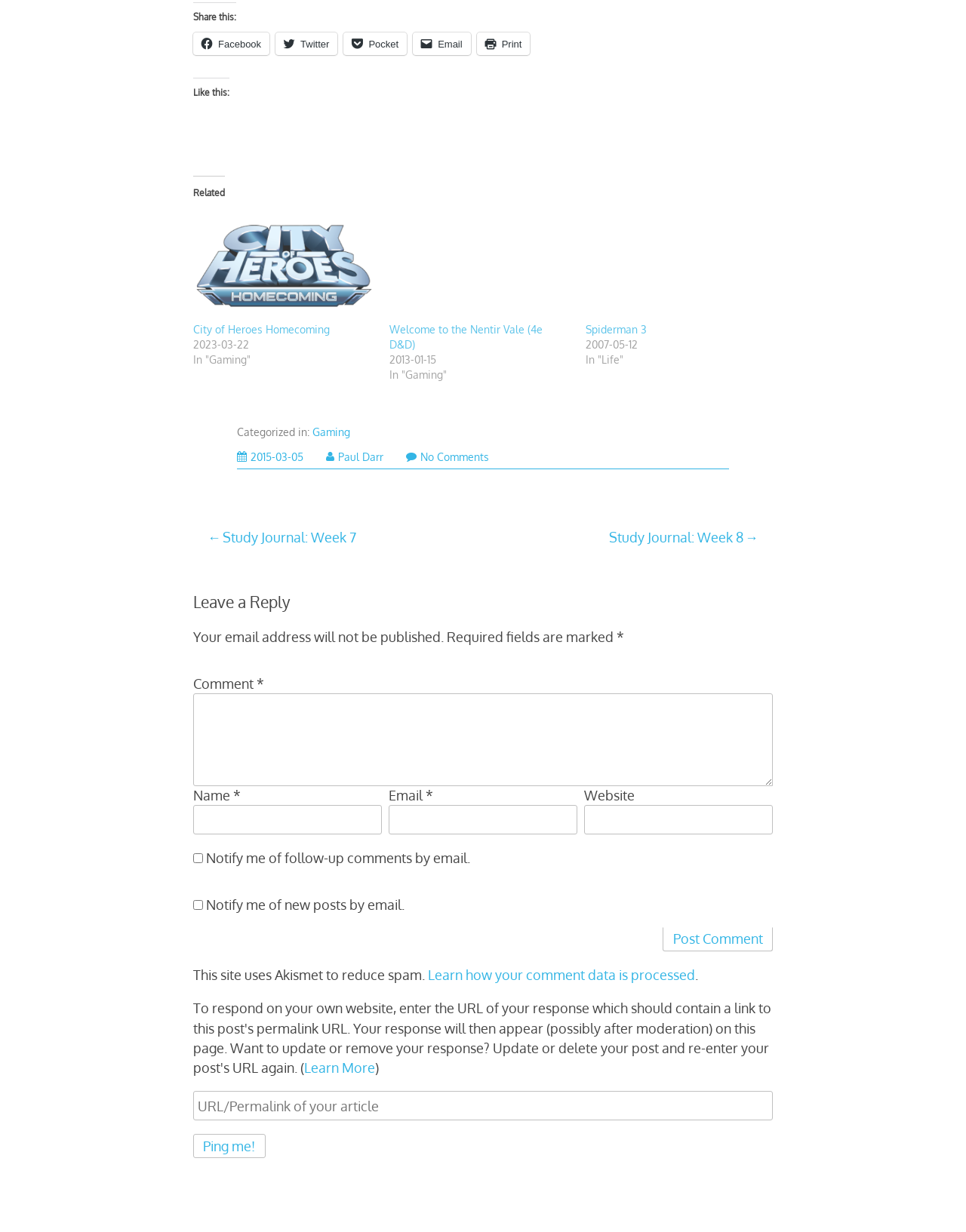Find the bounding box coordinates for the UI element whose description is: "name="submit" value="Ping me!"". The coordinates should be four float numbers between 0 and 1, in the format [left, top, right, bottom].

[0.2, 0.92, 0.275, 0.94]